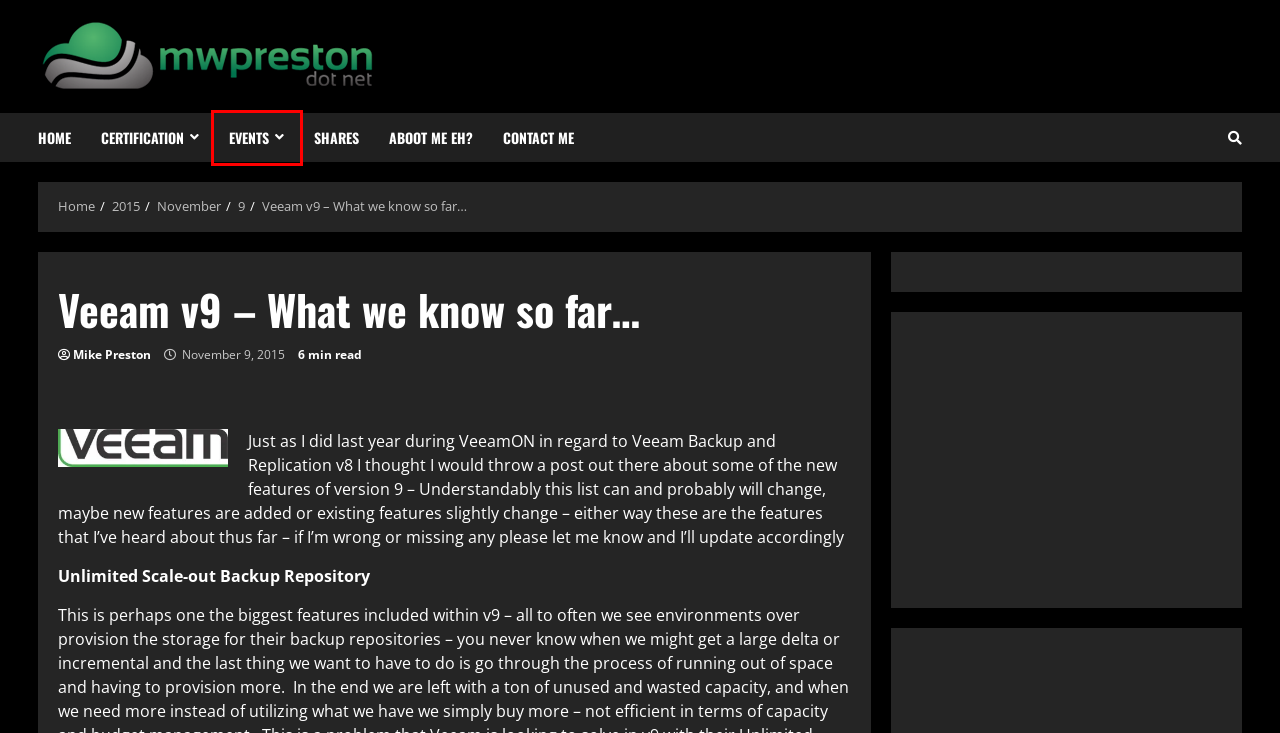You are provided with a screenshot of a webpage that has a red bounding box highlighting a UI element. Choose the most accurate webpage description that matches the new webpage after clicking the highlighted element. Here are your choices:
A. 2015 - mwpreston dot net
B. mwpreston.net Shares
C. Contact
D. mwpreston dot net -
E. November 2015 - mwpreston dot net
F. Events
G. Mike Preston, Author at mwpreston dot net
H. About

F